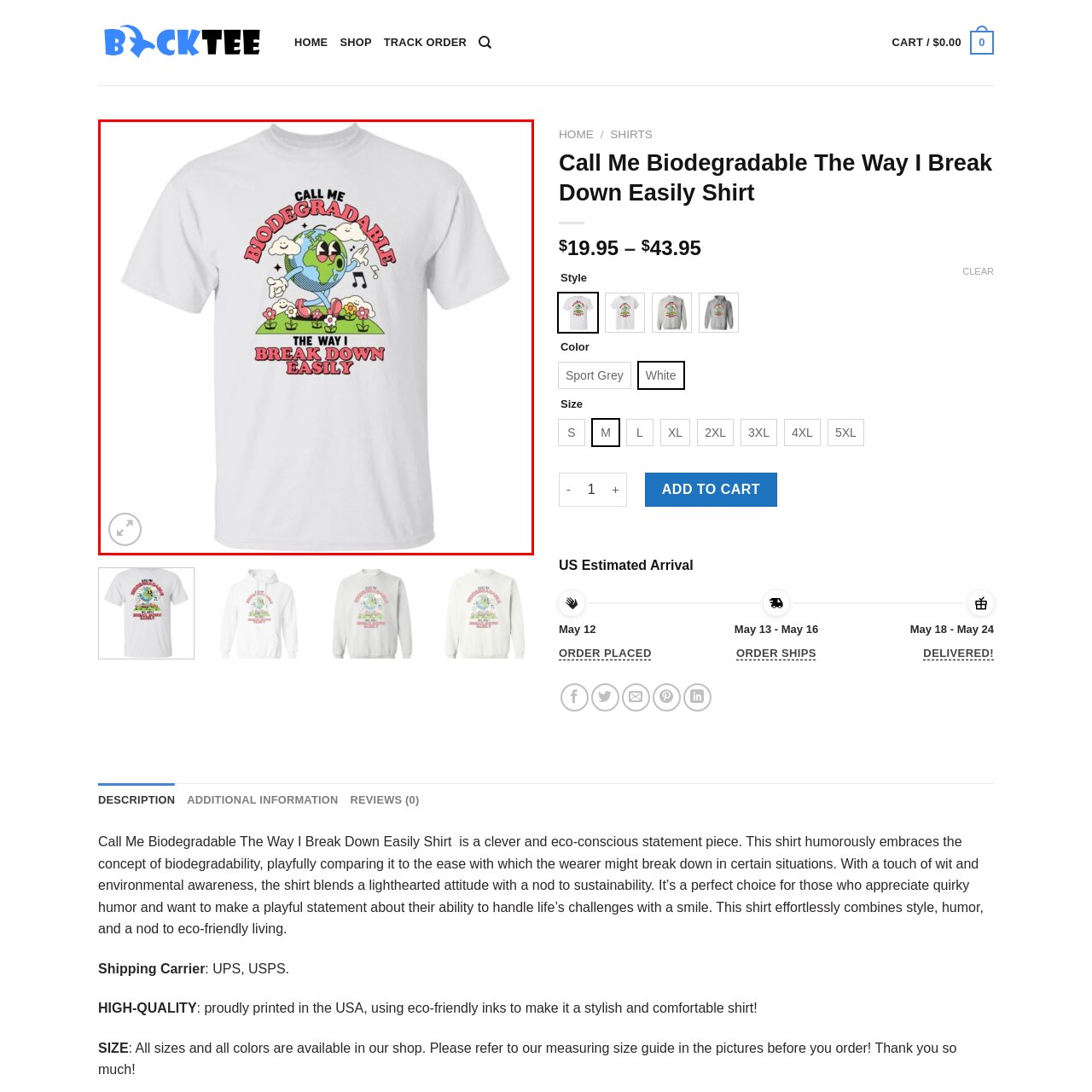Examine the segment of the image contained within the black box and respond comprehensively to the following question, based on the visual content: 
What is the character on the T-shirt wearing?

The caption describes the character as 'wearing sunglasses', which suggests that the character is accessorized with sunglasses, adding to its cartoonish and playful appearance.